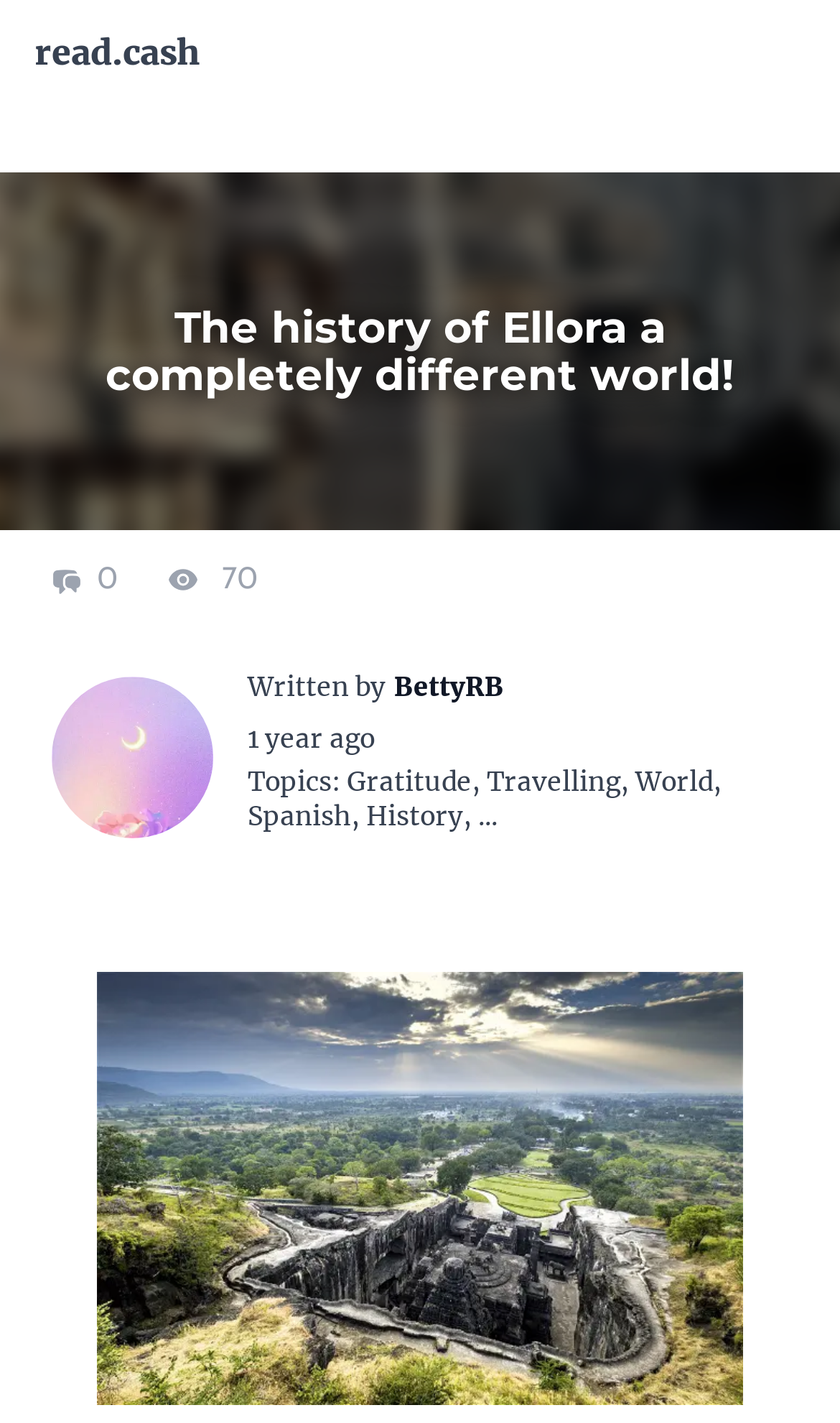Can you extract the headline from the webpage for me?

The history of Ellora a completely different world!